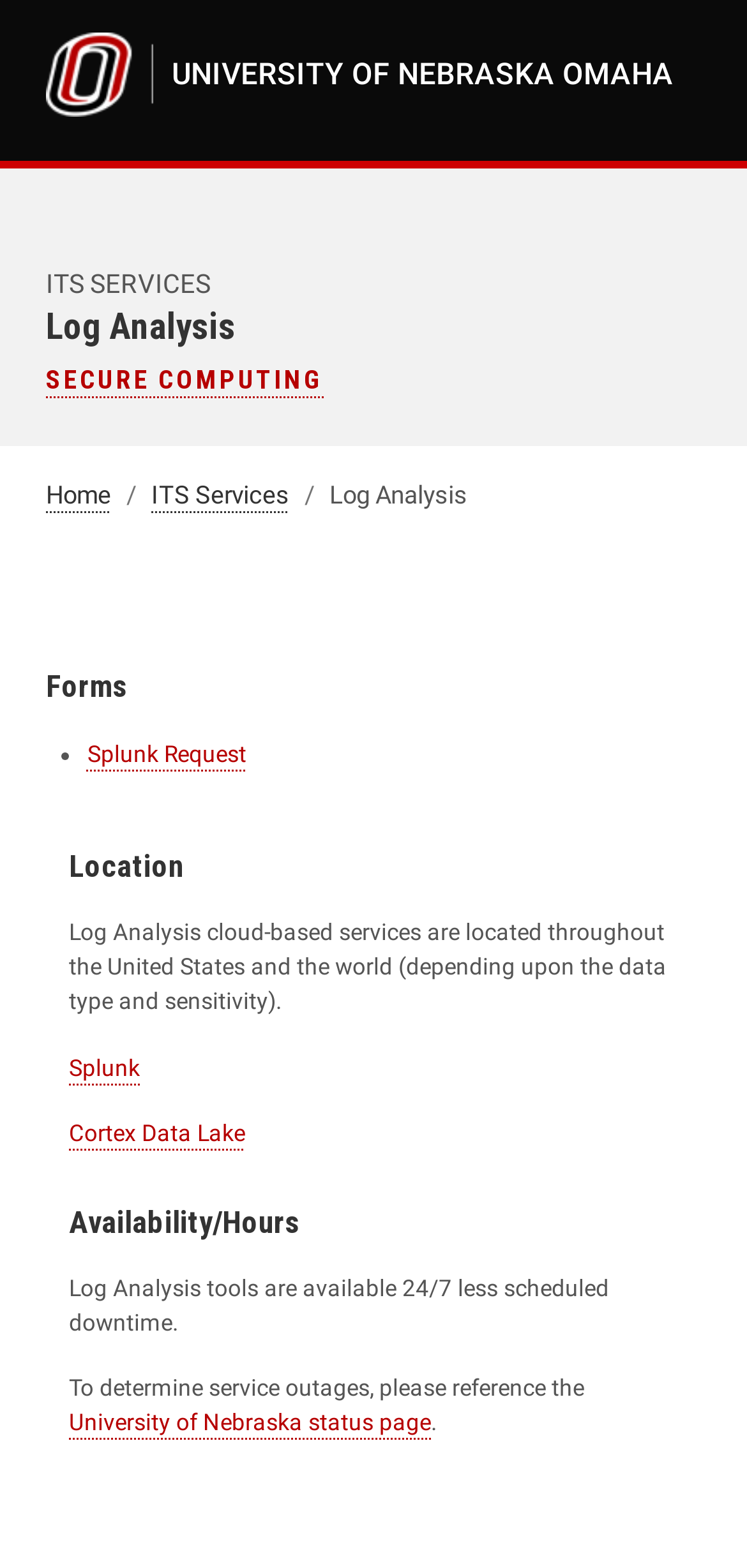Offer a detailed explanation of the webpage layout and contents.

The webpage is about Log Analysis and Secure Computing services provided by the University of Nebraska Omaha's ITS Services. At the top left corner, there is a University of Nebraska Omaha logo, accompanied by a link to the university's homepage. Next to the logo, there is a link to ITS Services. 

Below the logo, there is a heading that reads "Log Analysis SECURE COMPUTING" with a link to "SECURE COMPUTING" within the heading. 

On the same horizontal level, there is a navigation breadcrumb section that displays the page's location, with links to "Home" and "ITS Services" and a static text "Log Analysis". 

Below the breadcrumb section, there is a heading "Forms" followed by a list of links, including "Splunk Request". 

Further down, there is a section about the location of Log Analysis cloud-based services, which are located throughout the United States and the world. This section includes links to "Splunk" and "Cortex Data Lake". 

The next section is about the availability and hours of Log Analysis tools, which are available 24/7 except for scheduled downtime. This section also includes a link to the University of Nebraska status page to check for service outages.